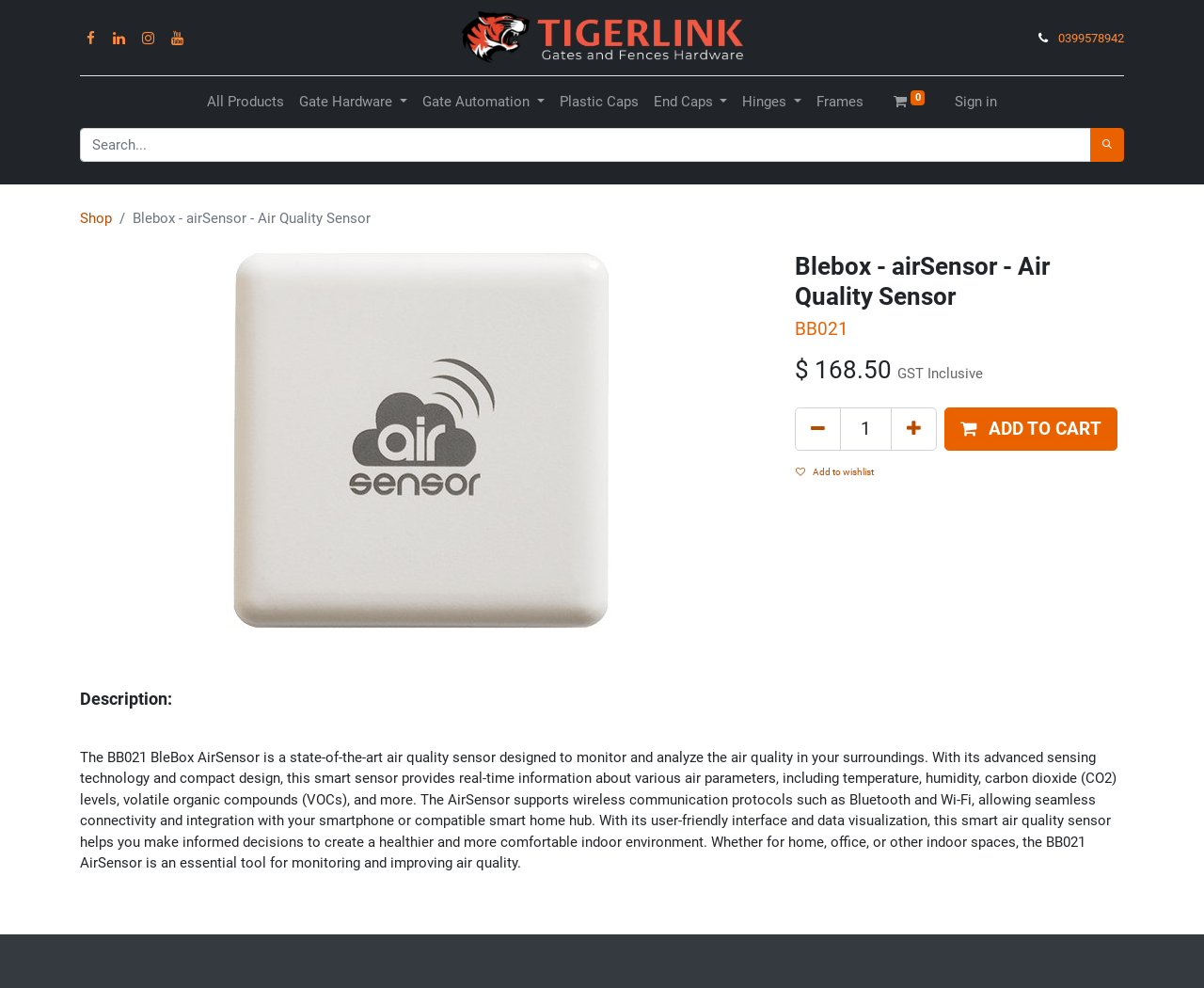Give a one-word or one-phrase response to the question: 
What is the name of the air quality sensor?

Blebox AirSensor